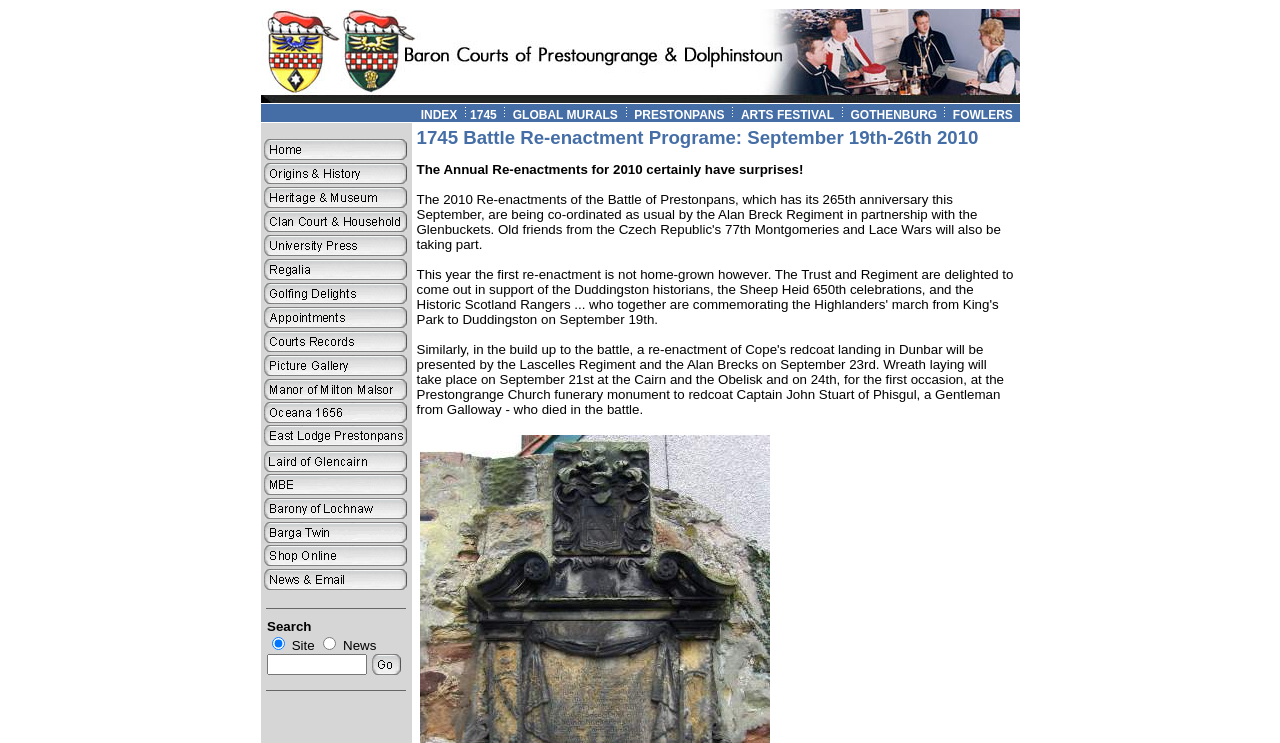Find the bounding box coordinates of the element's region that should be clicked in order to follow the given instruction: "Go to the News and Email page". The coordinates should consist of four float numbers between 0 and 1, i.e., [left, top, right, bottom].

[0.204, 0.779, 0.32, 0.799]